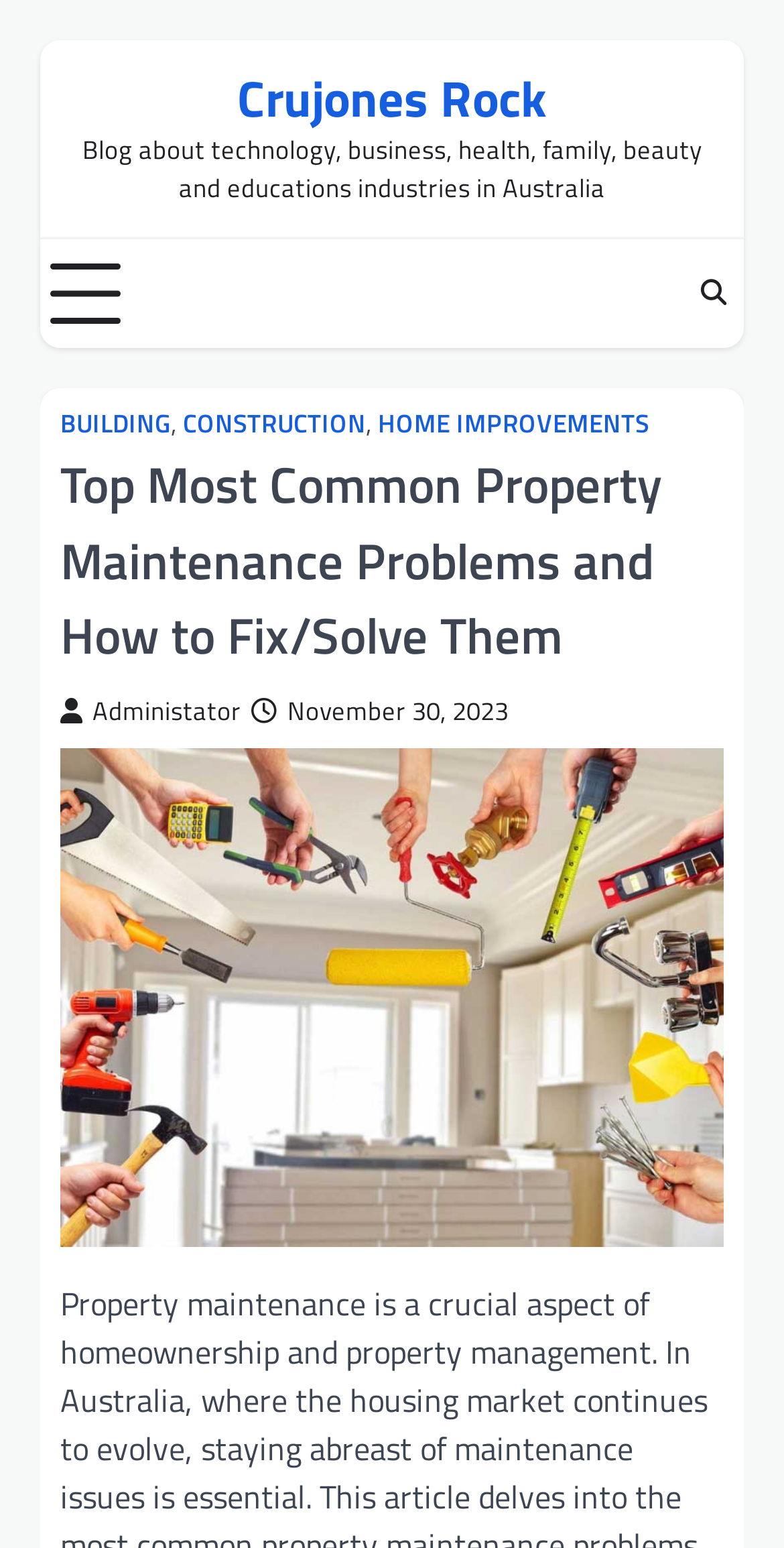Identify the bounding box coordinates for the element you need to click to achieve the following task: "Go to next page". The coordinates must be four float values ranging from 0 to 1, formatted as [left, top, right, bottom].

None